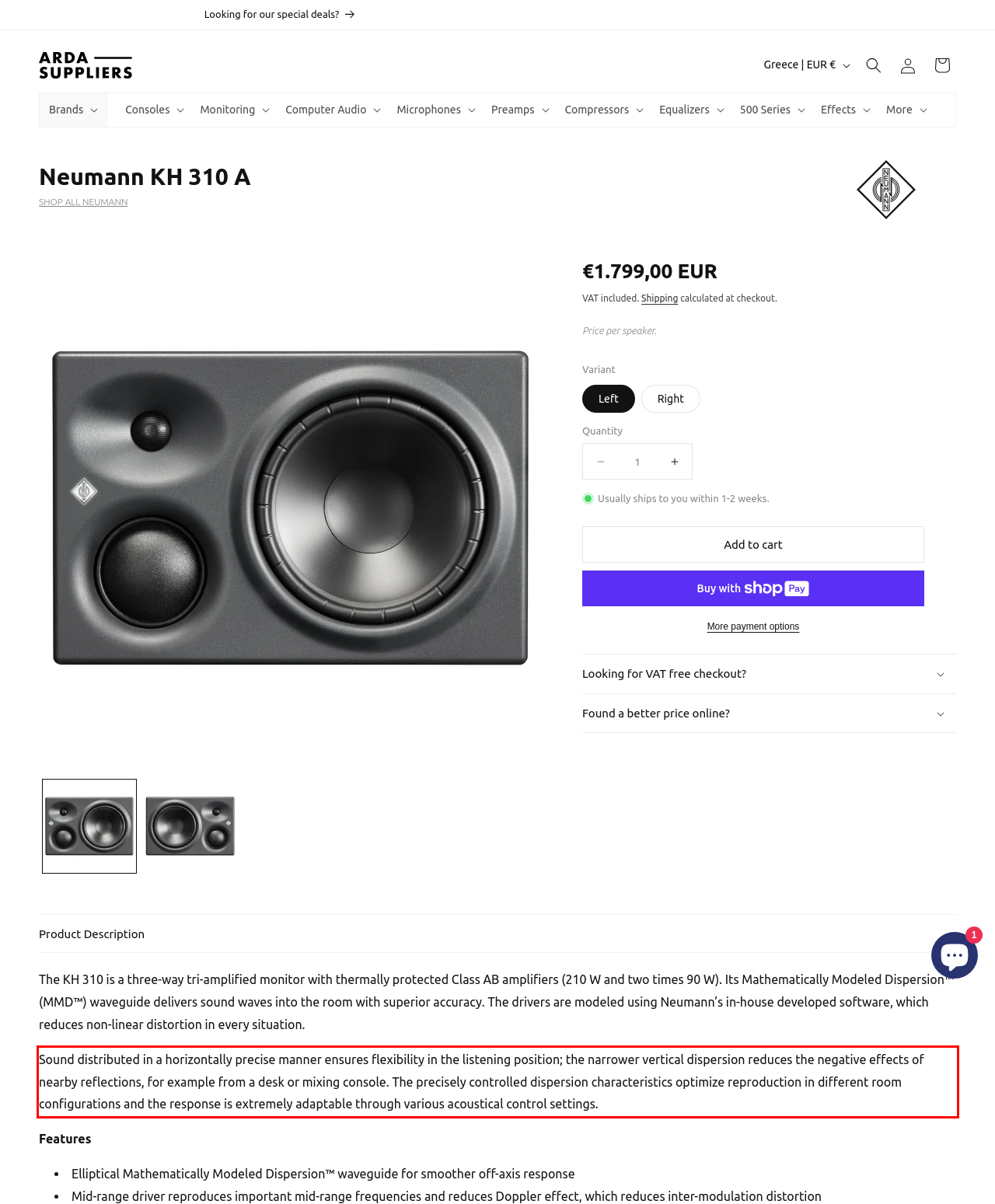You are provided with a screenshot of a webpage containing a red bounding box. Please extract the text enclosed by this red bounding box.

Sound distributed in a horizontally precise manner ensures flexibility in the listening position; the narrower vertical dispersion reduces the negative effects of nearby reflections, for example from a desk or mixing console. The precisely controlled dispersion characteristics optimize reproduction in different room configurations and the response is extremely adaptable through various acoustical control settings.